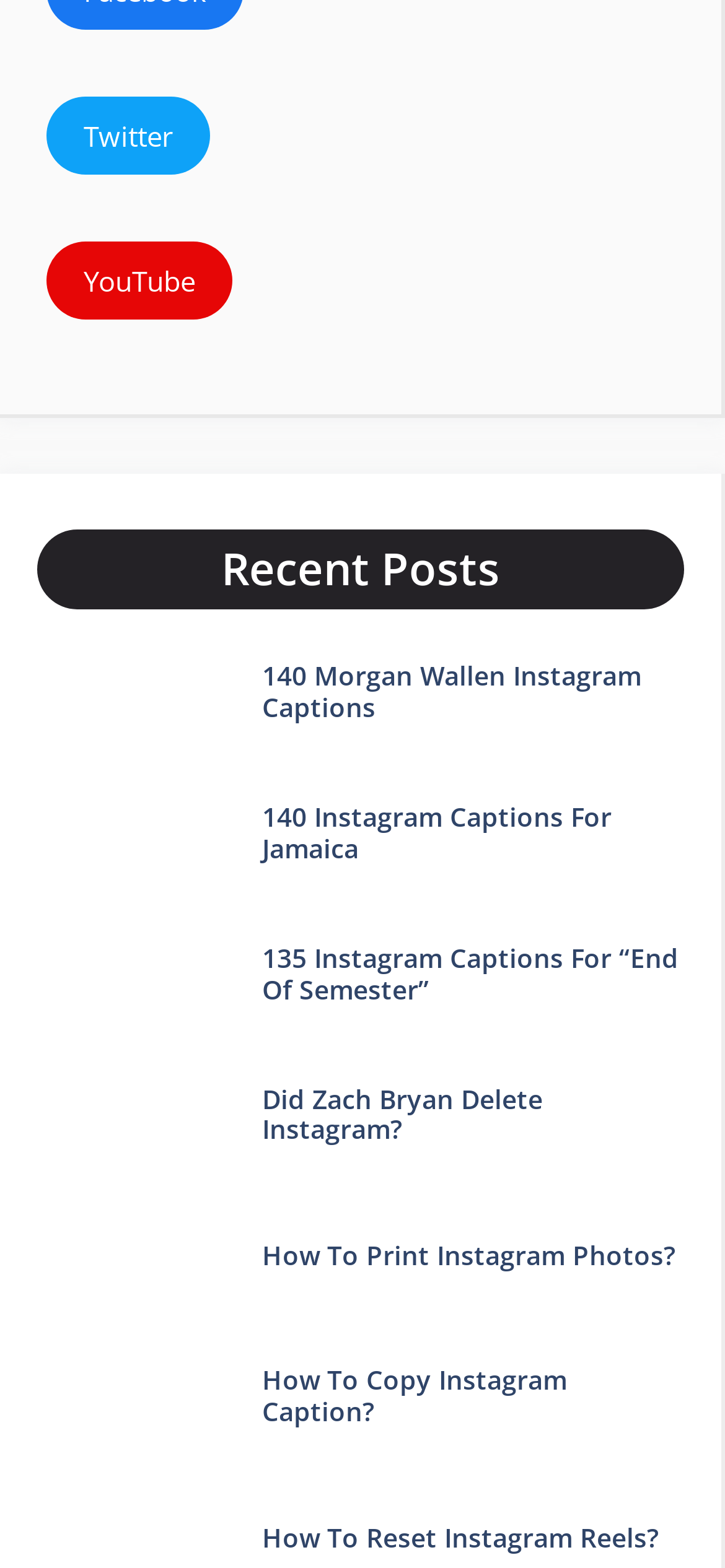Using the description "Twitter", locate and provide the bounding box of the UI element.

[0.064, 0.061, 0.29, 0.112]